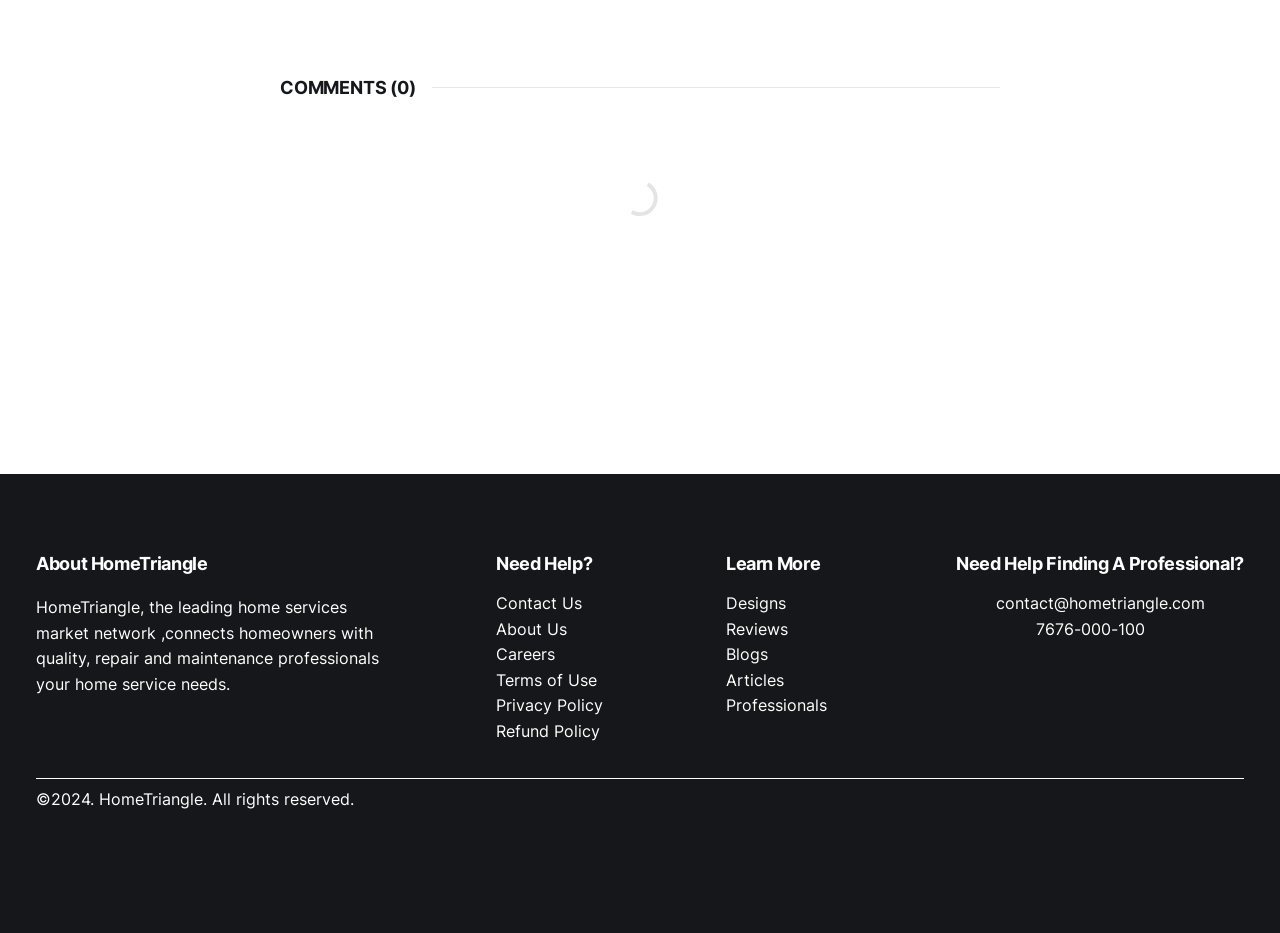Locate the bounding box coordinates of the element that needs to be clicked to carry out the instruction: "View comments". The coordinates should be given as four float numbers ranging from 0 to 1, i.e., [left, top, right, bottom].

[0.219, 0.083, 0.781, 0.105]